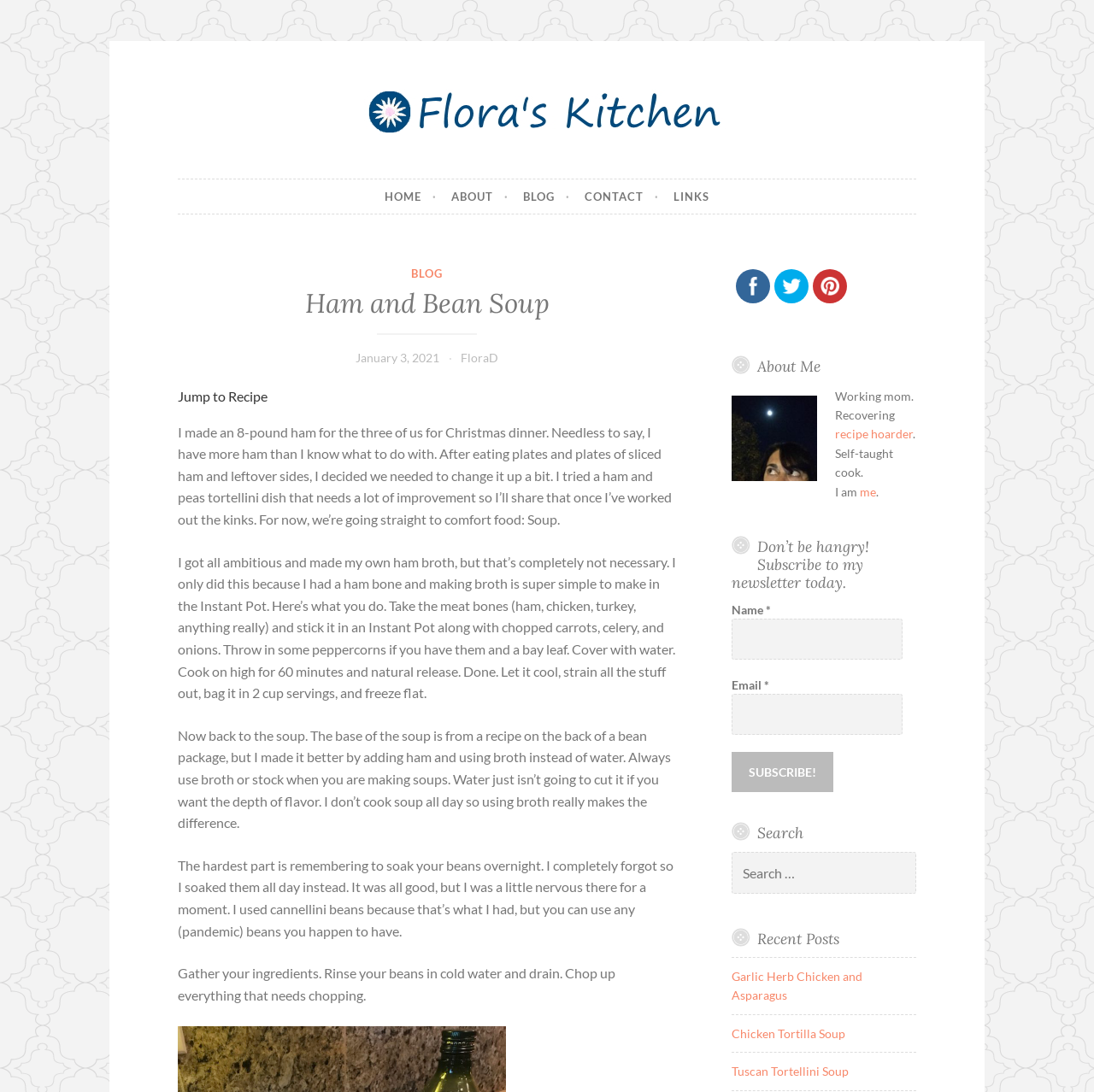What is the author's occupation?
Examine the screenshot and reply with a single word or phrase.

Working mom